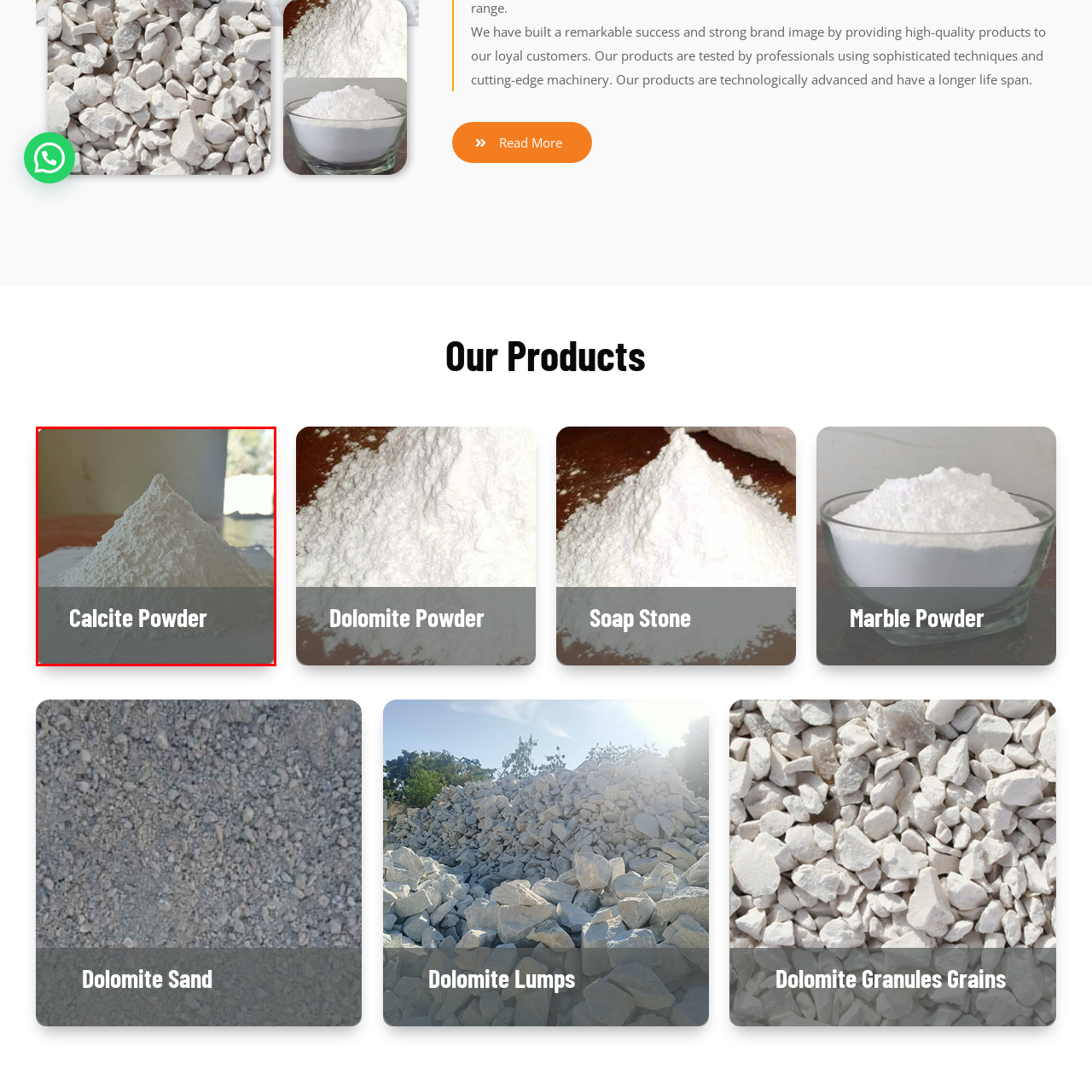What is the significance of the bold text label?
Please observe the details within the red bounding box in the image and respond to the question with a detailed explanation based on what you see.

The bold text label at the bottom of the image indicates the significance of the calcite powder as a high-quality product, emphasizing its importance and value to potential customers.